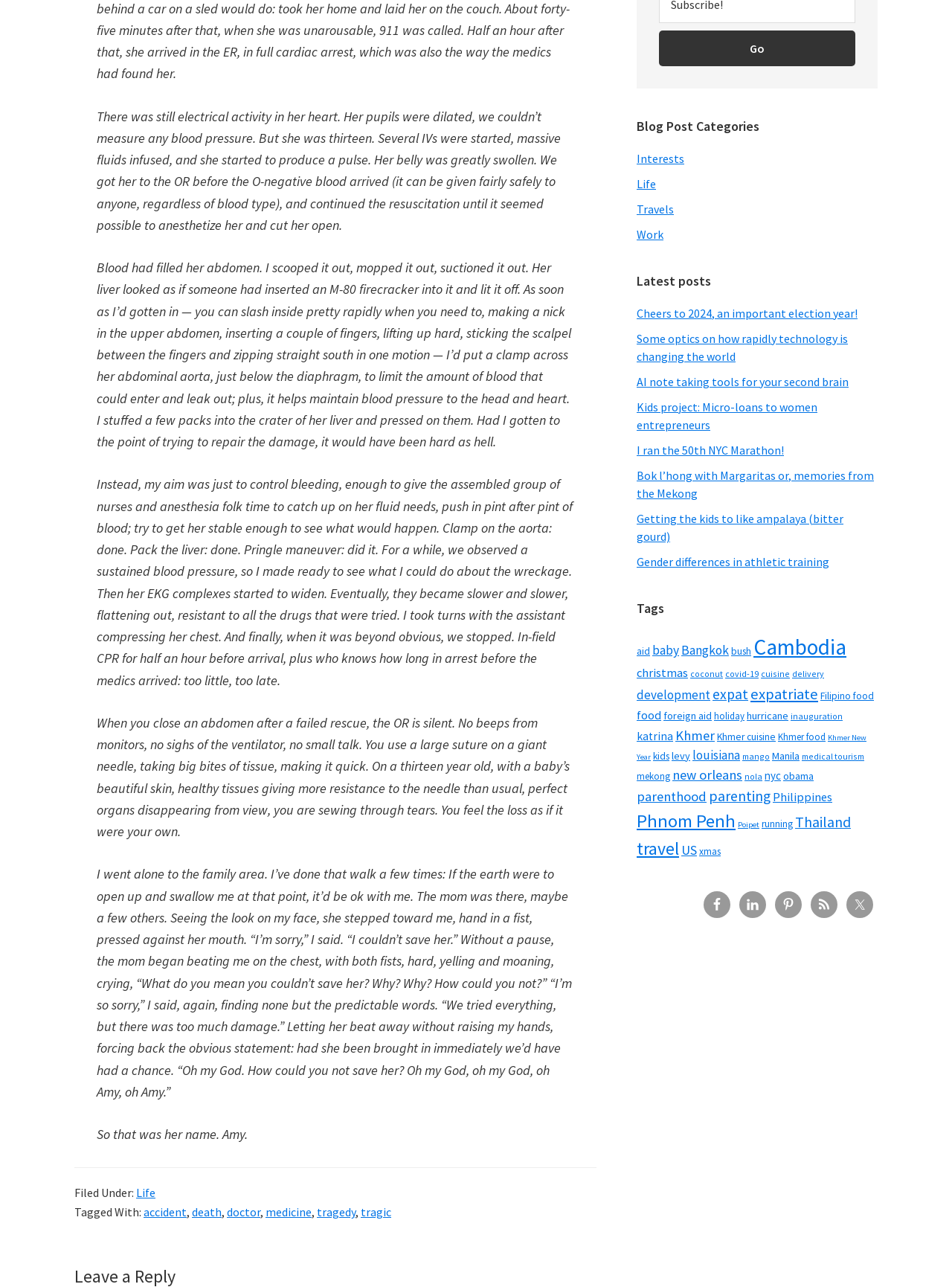Given the webpage screenshot and the description, determine the bounding box coordinates (top-left x, top-left y, bottom-right x, bottom-right y) that define the location of the UI element matching this description: baby

[0.685, 0.499, 0.713, 0.512]